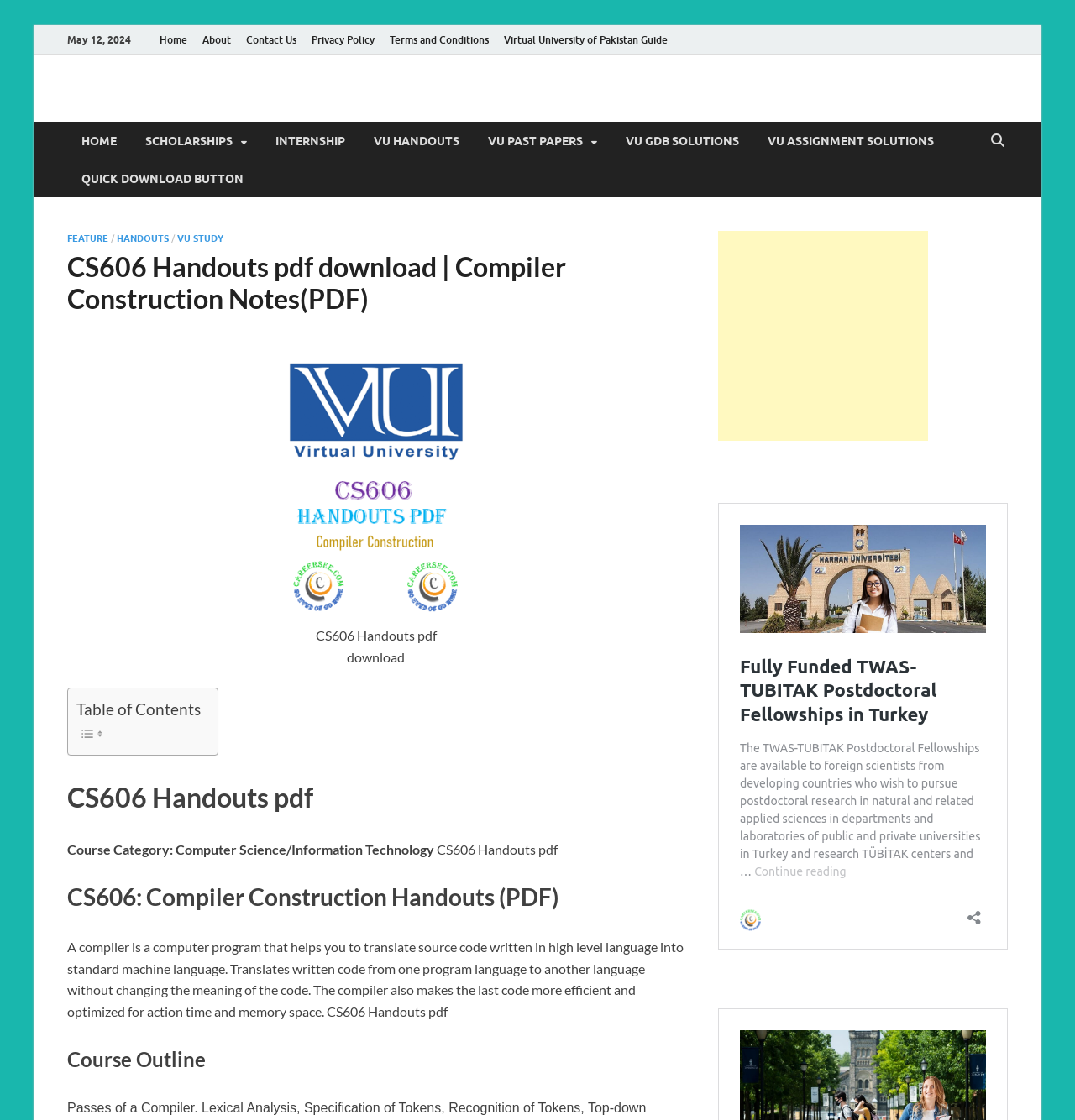Identify the bounding box coordinates of the clickable section necessary to follow the following instruction: "Click the 'Home' link". The coordinates should be presented as four float numbers from 0 to 1, i.e., [left, top, right, bottom].

[0.141, 0.022, 0.181, 0.049]